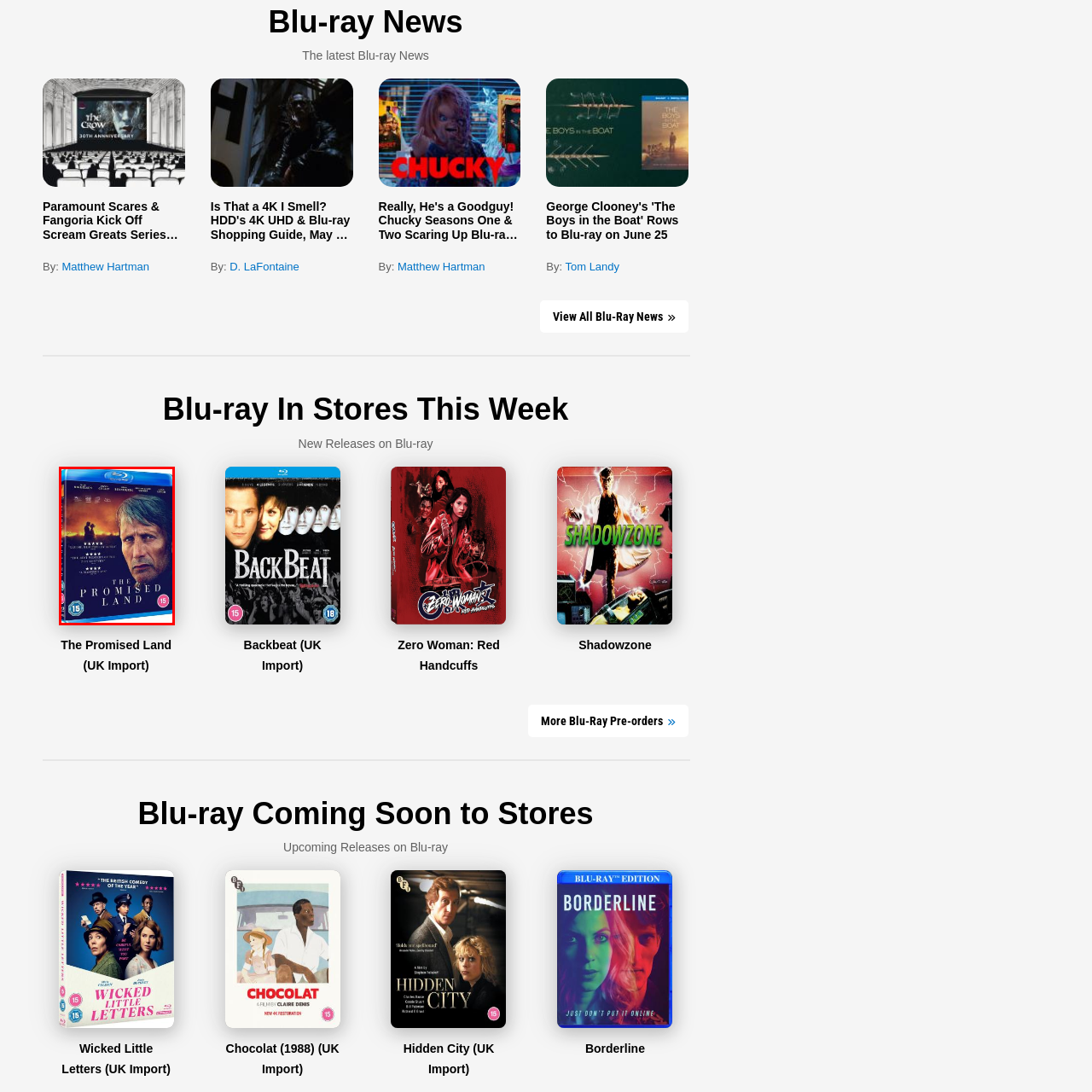Give an in-depth description of the image highlighted with the red boundary.

The image showcases the Blu-ray cover of the film "The Promised Land," prominently featuring the intense face of lead actor Mads Mikkelsen. The cover art highlights a dramatic sunset in the background, suggesting themes of struggle and resilience. Accompanying Mikkelsen's portrayal are notable quotes praising the film as "A Masterpiece" and "The Best Performance of Mads Mikkelsen," alongside star ratings that underscore its acclaim. The cover is designed to attract viewers, emphasizing its gripping narrative and artistic value. It is part of a collection of new releases available on Blu-ray, appealing to collectors and movie enthusiasts alike.